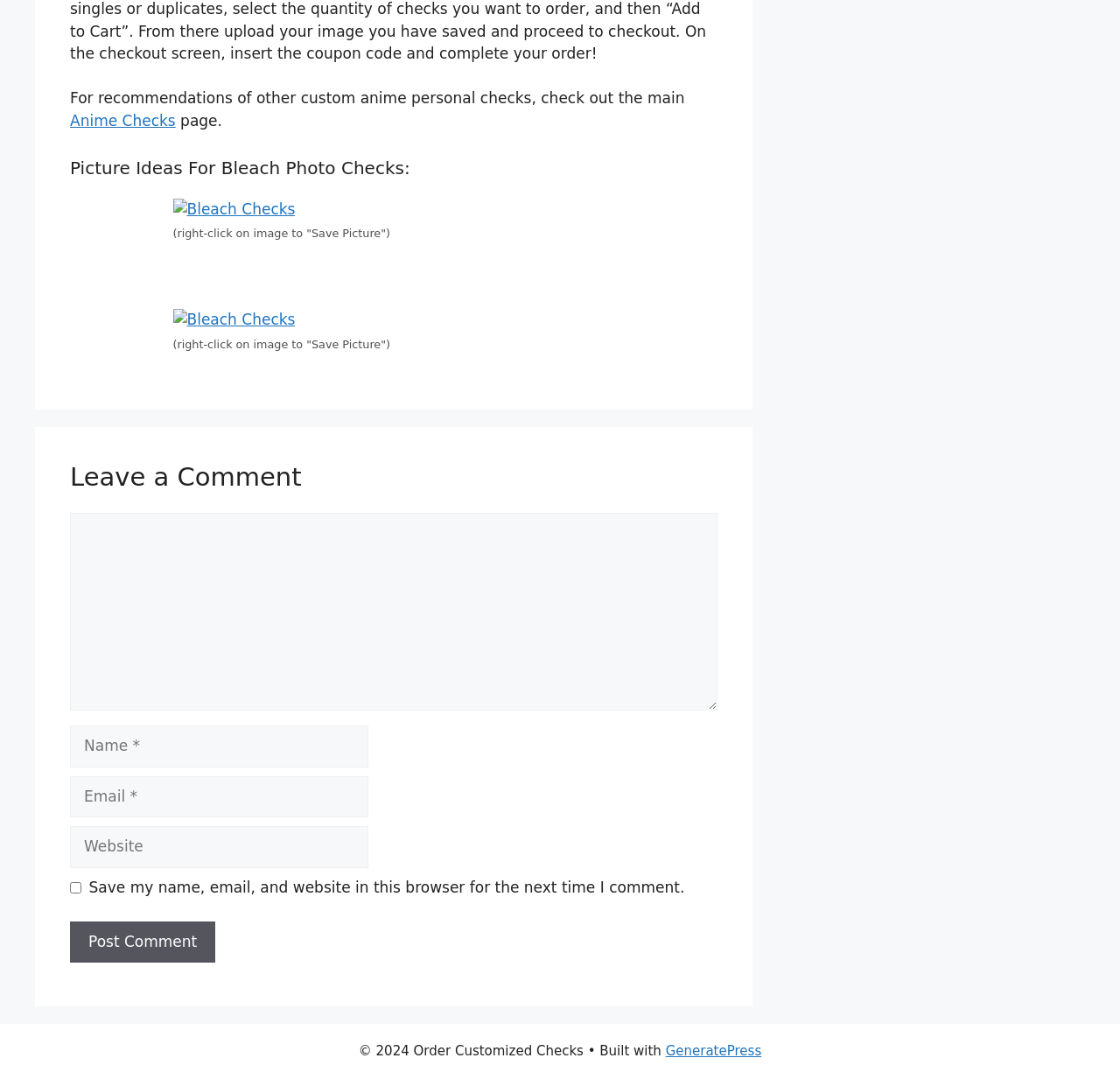Please identify the bounding box coordinates of the clickable region that I should interact with to perform the following instruction: "Visit the 'GeneratePress' website". The coordinates should be expressed as four float numbers between 0 and 1, i.e., [left, top, right, bottom].

[0.594, 0.967, 0.68, 0.982]